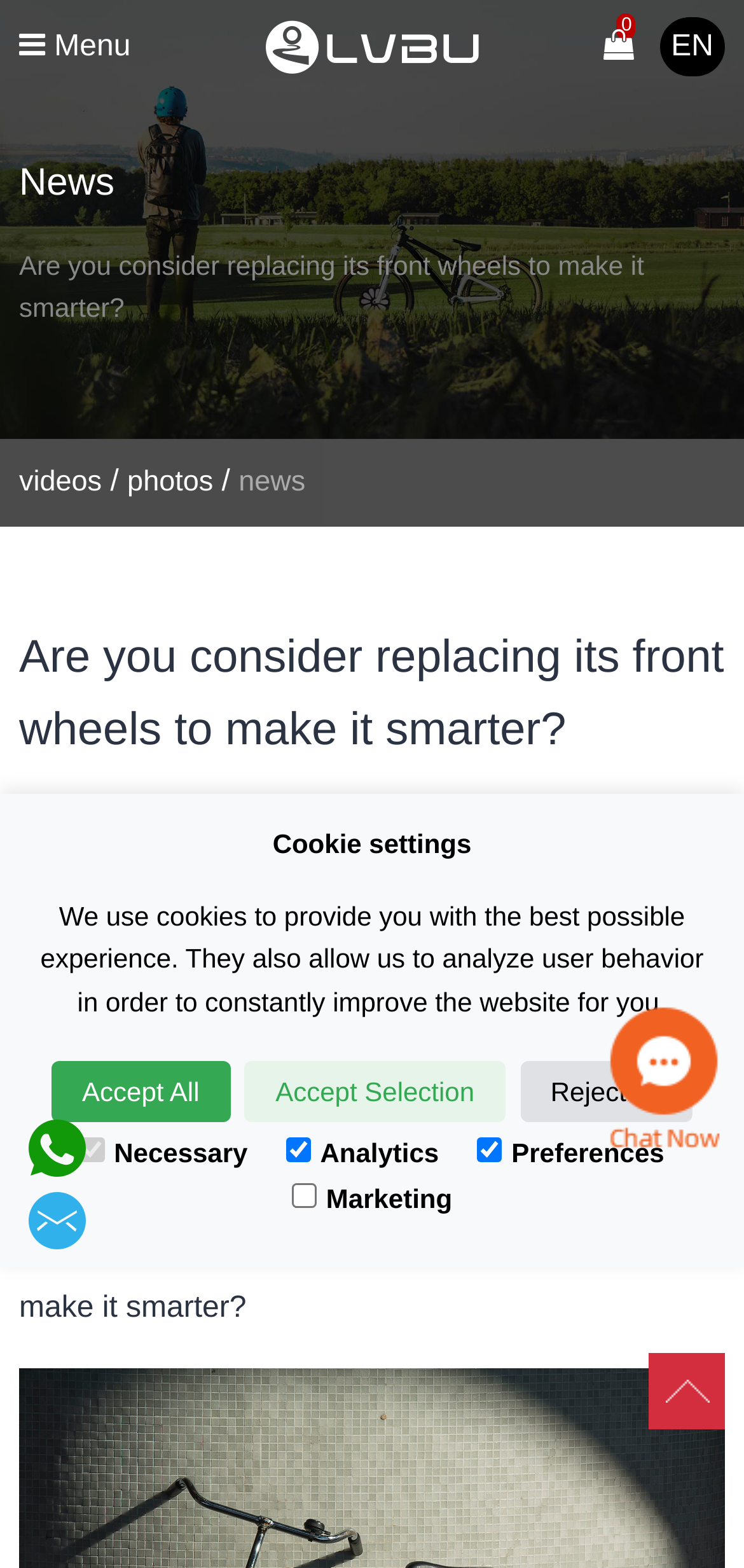Find the primary header on the webpage and provide its text.

Are you consider replacing its front wheels to make it smarter?